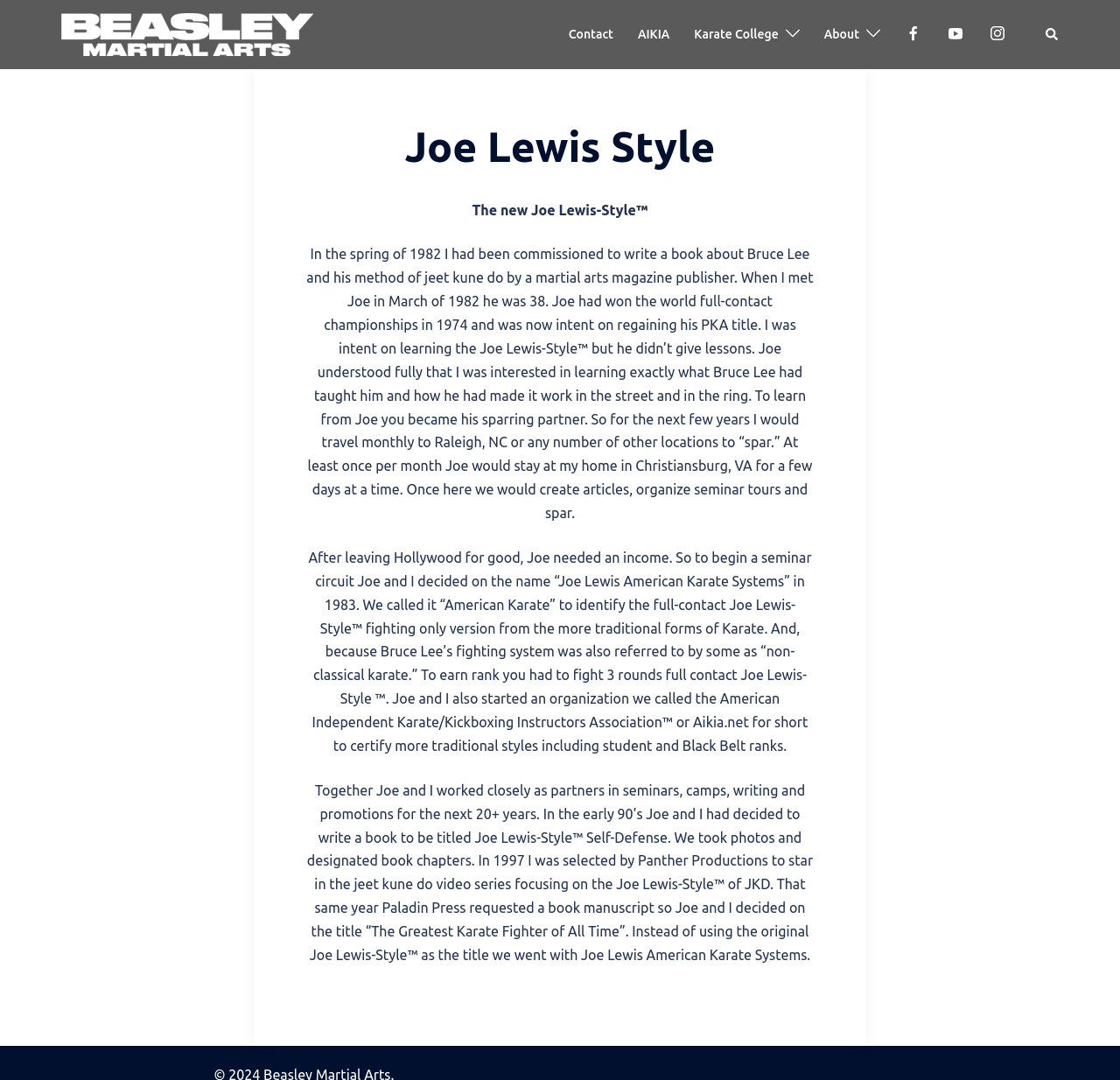Answer this question using a single word or a brief phrase:
What is the name of the martial arts style?

Joe Lewis-Style